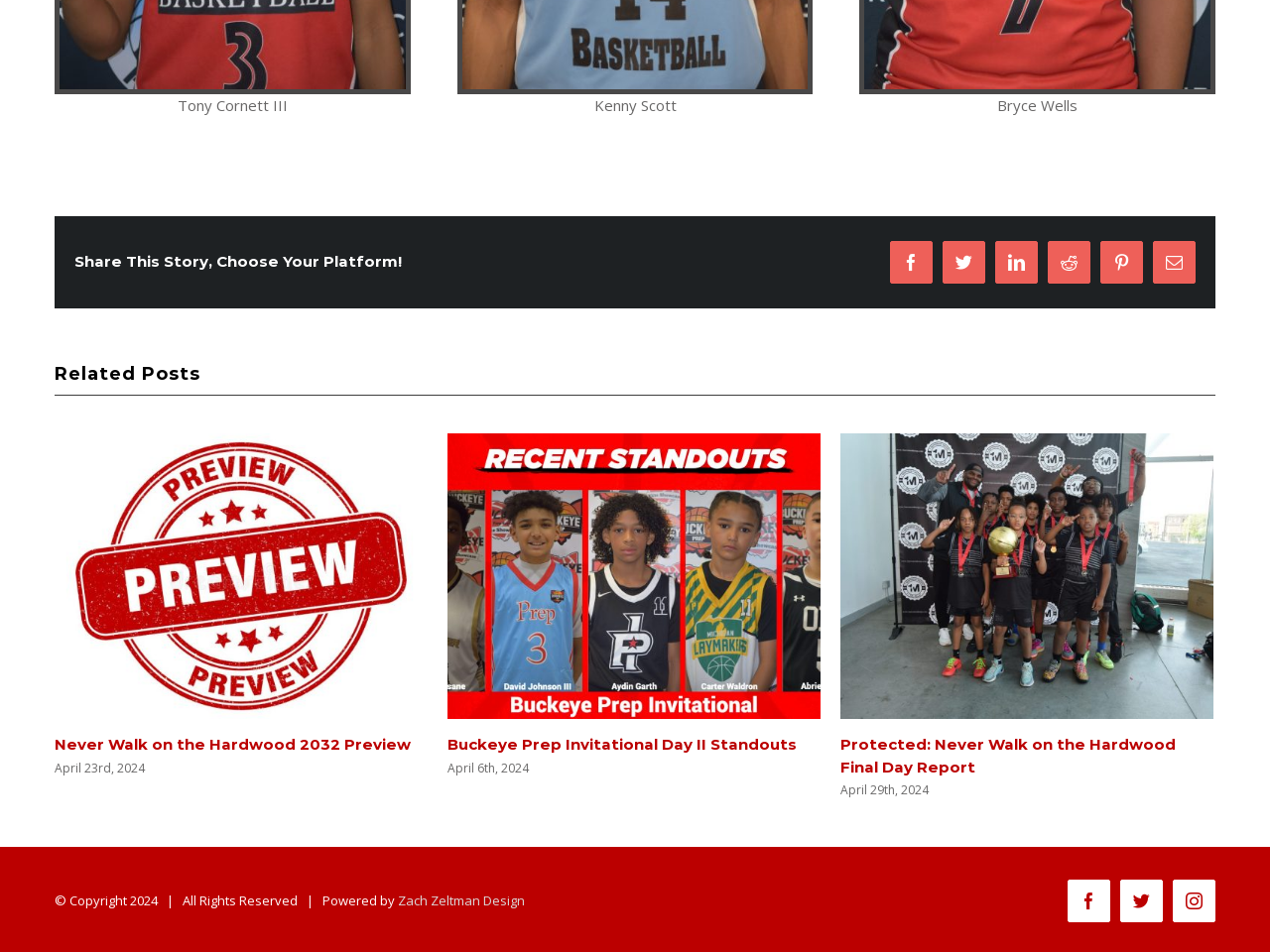Find and indicate the bounding box coordinates of the region you should select to follow the given instruction: "Click on the HOME link".

None